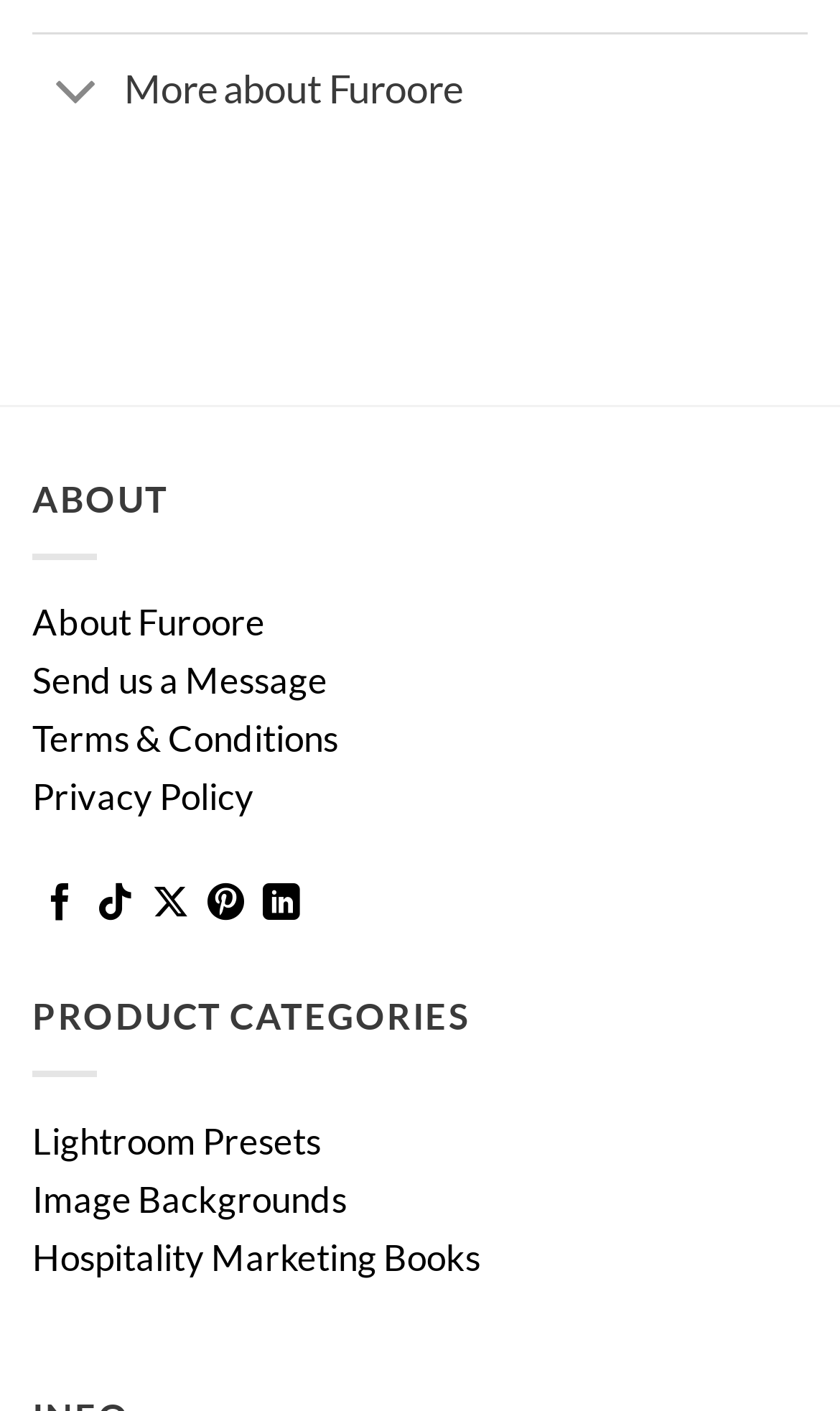Using details from the image, please answer the following question comprehensively:
How many links are there under 'ABOUT'?

I looked at the section under the 'ABOUT' heading and counted the number of links, which are 'About Furoore', 'Send us a Message', 'Terms & Conditions', and 'Privacy Policy'.